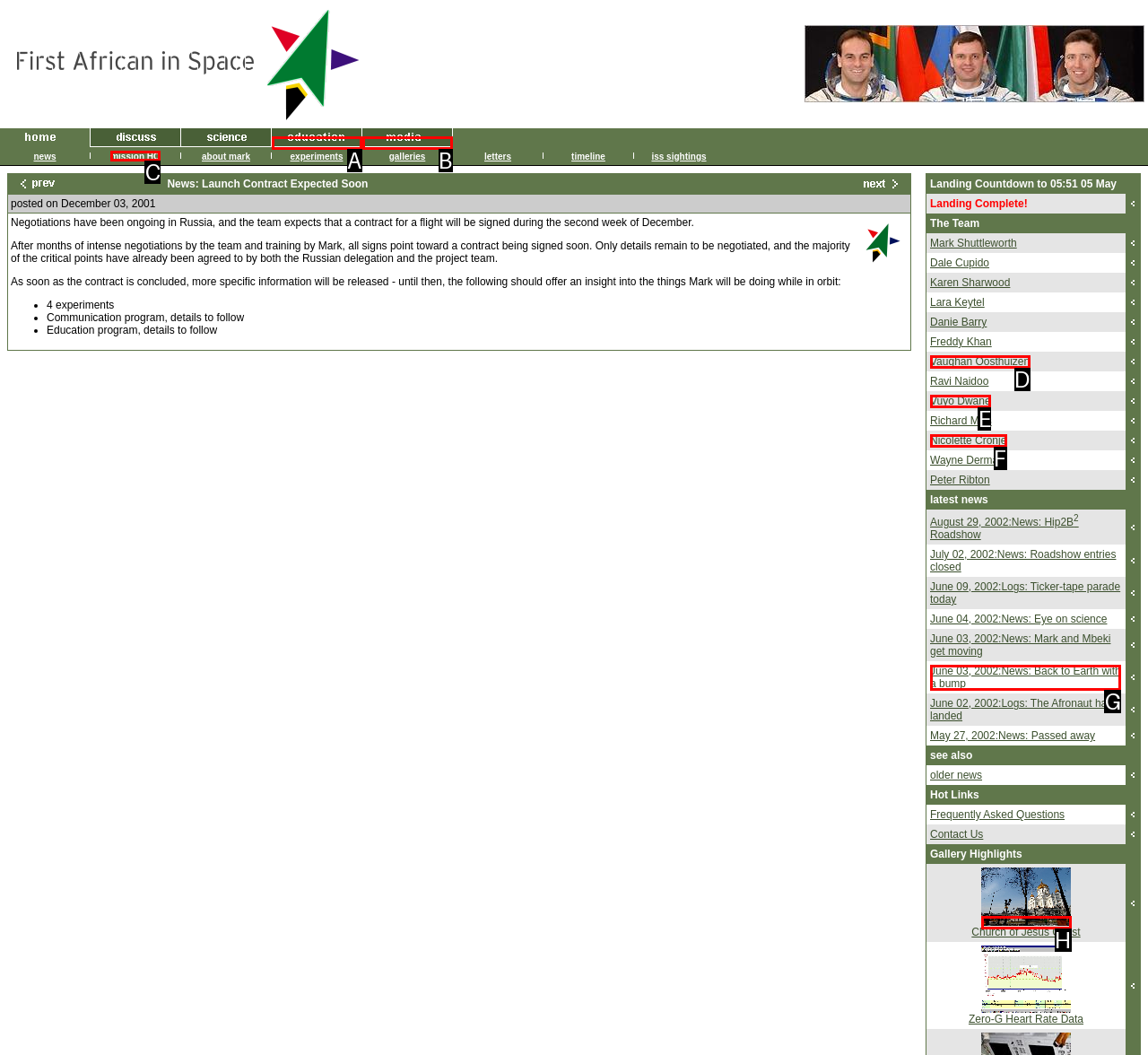Using the element description: alt="education", select the HTML element that matches best. Answer with the letter of your choice.

A